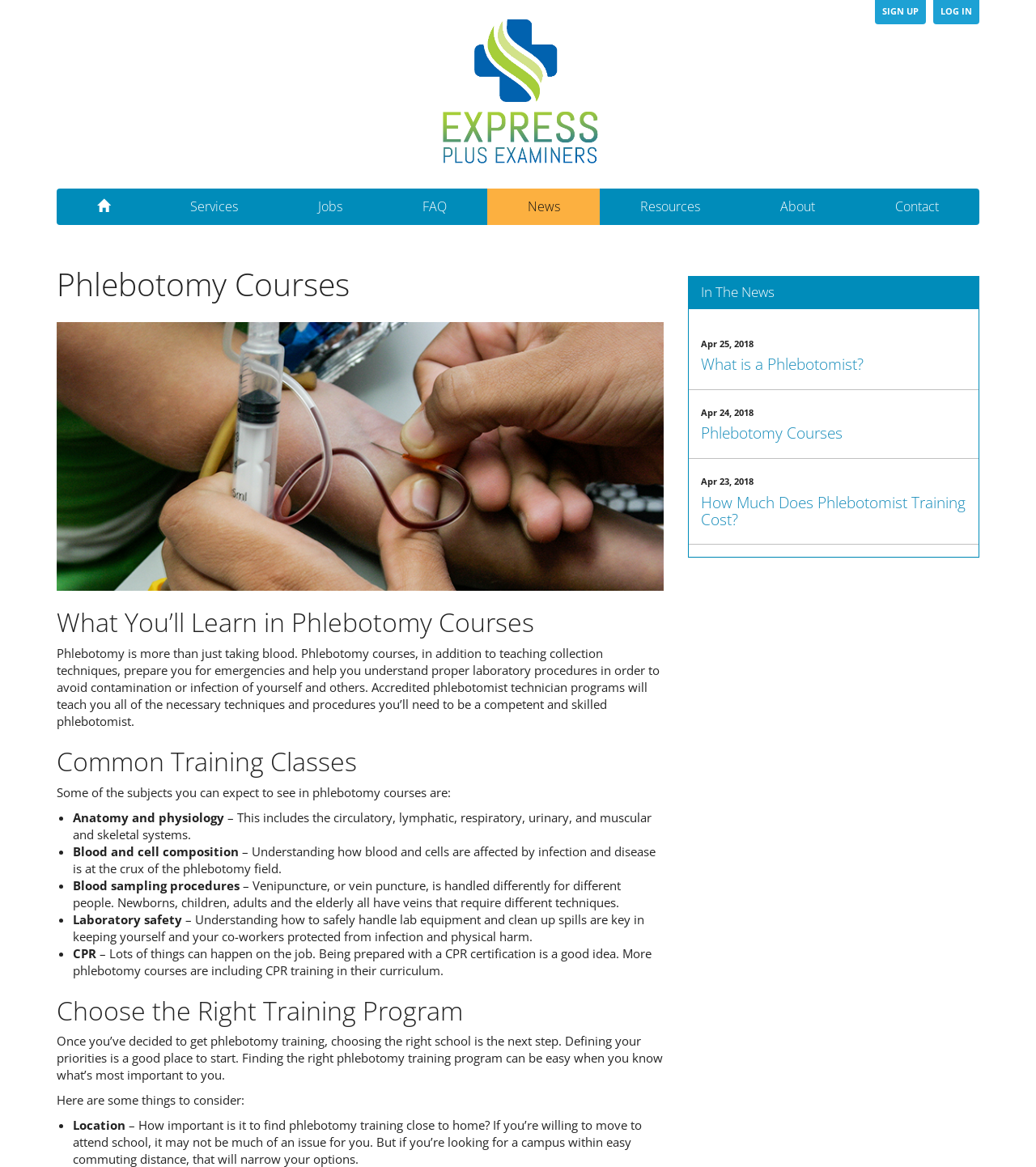What is one factor to consider when choosing a phlebotomy training program?
Based on the content of the image, thoroughly explain and answer the question.

The webpage suggests that when choosing a phlebotomy training program, one of the factors to consider is the location of the program, which is important to define your priorities and find the right program for you.